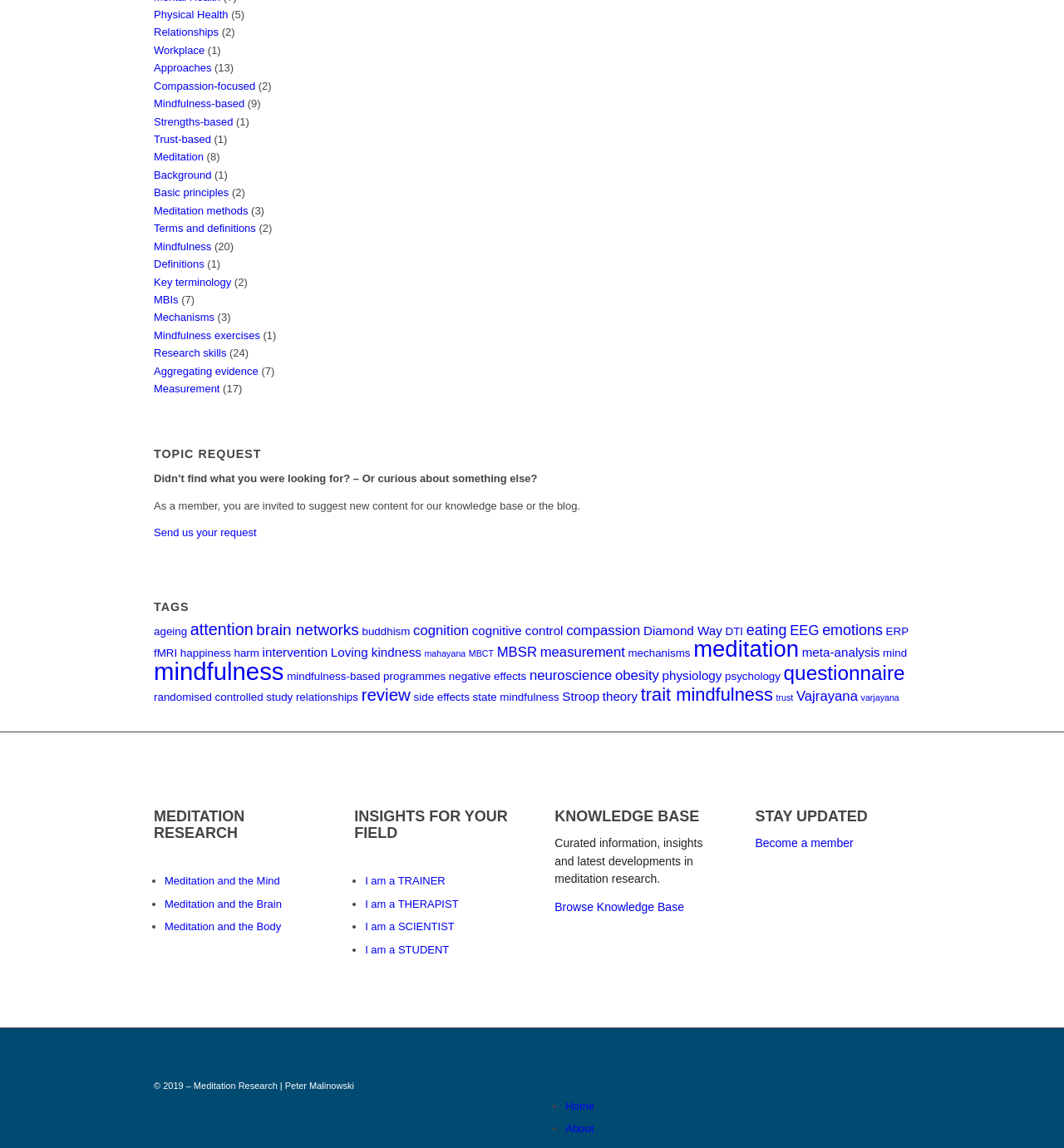Locate the bounding box coordinates of the segment that needs to be clicked to meet this instruction: "Learn about 'Meditation methods'".

[0.145, 0.178, 0.233, 0.189]